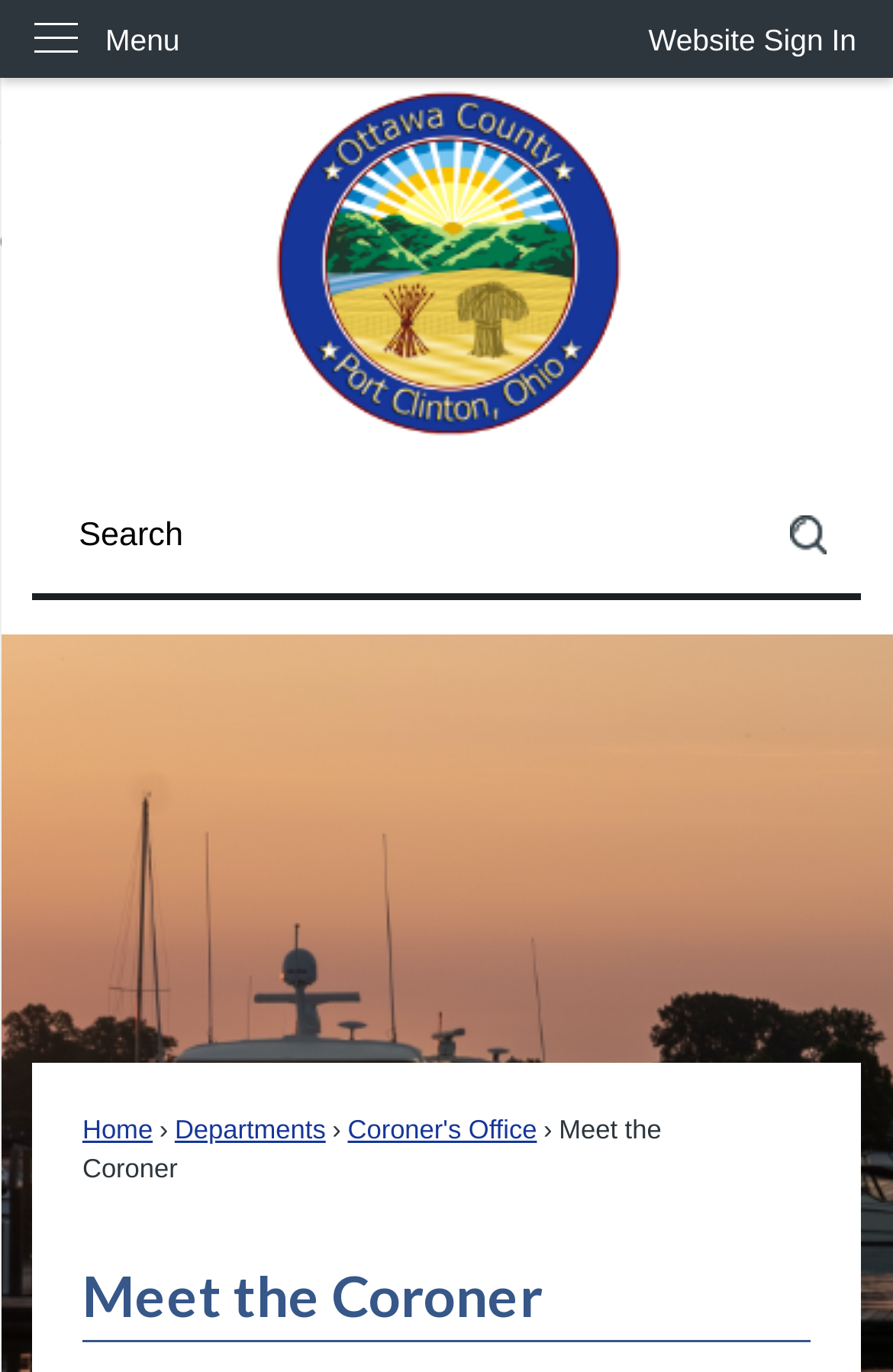What is the name of the office?
Please respond to the question with a detailed and thorough explanation.

I found the answer by looking at the links in the complementary region, where I saw a link with the text 'Coroner's Office'. This suggests that the Coroner's Office is a department or section within the Ottawa County website.